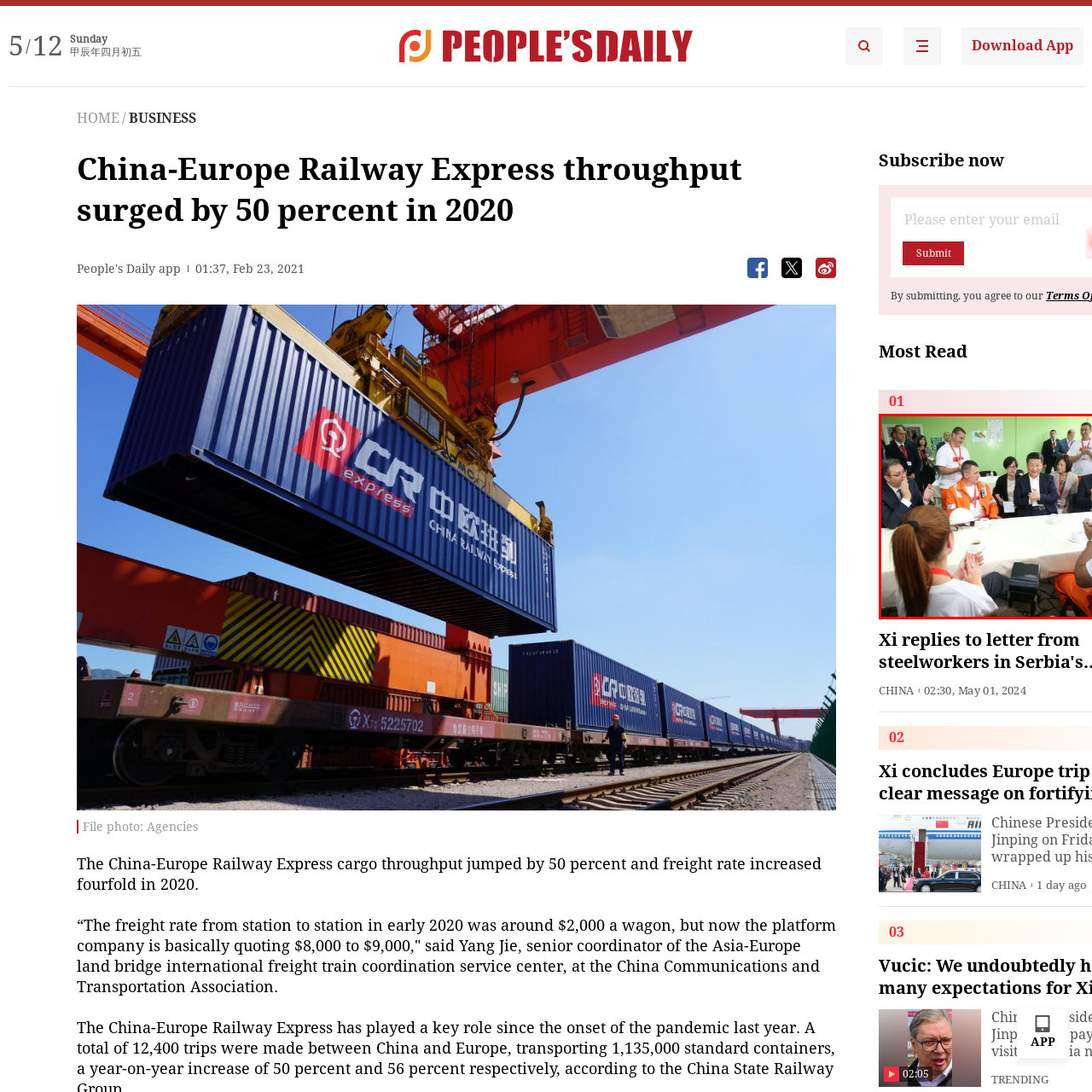Study the image surrounded by the red bounding box and respond as thoroughly as possible to the following question, using the image for reference: What type of attire are the attendees wearing?

The attendees are dressed in a mix of formal and semi-formal attire, with some wearing uniforms, which points to a collaborative environment possibly related to business or governmental discussions.